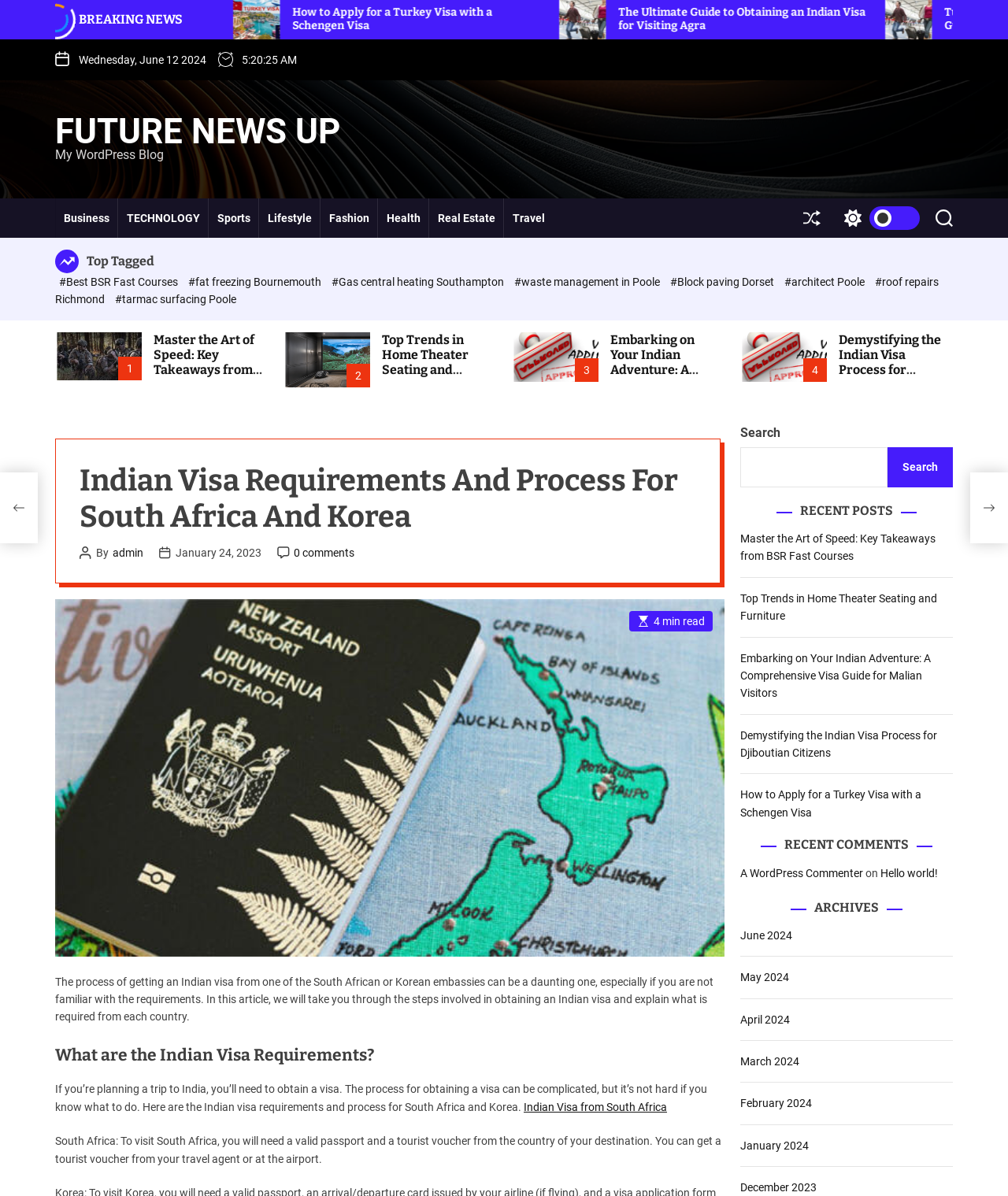Determine the bounding box coordinates of the clickable region to execute the instruction: "Switch to light mode". The coordinates should be four float numbers between 0 and 1, denoted as [left, top, right, bottom].

[0.83, 0.166, 0.912, 0.199]